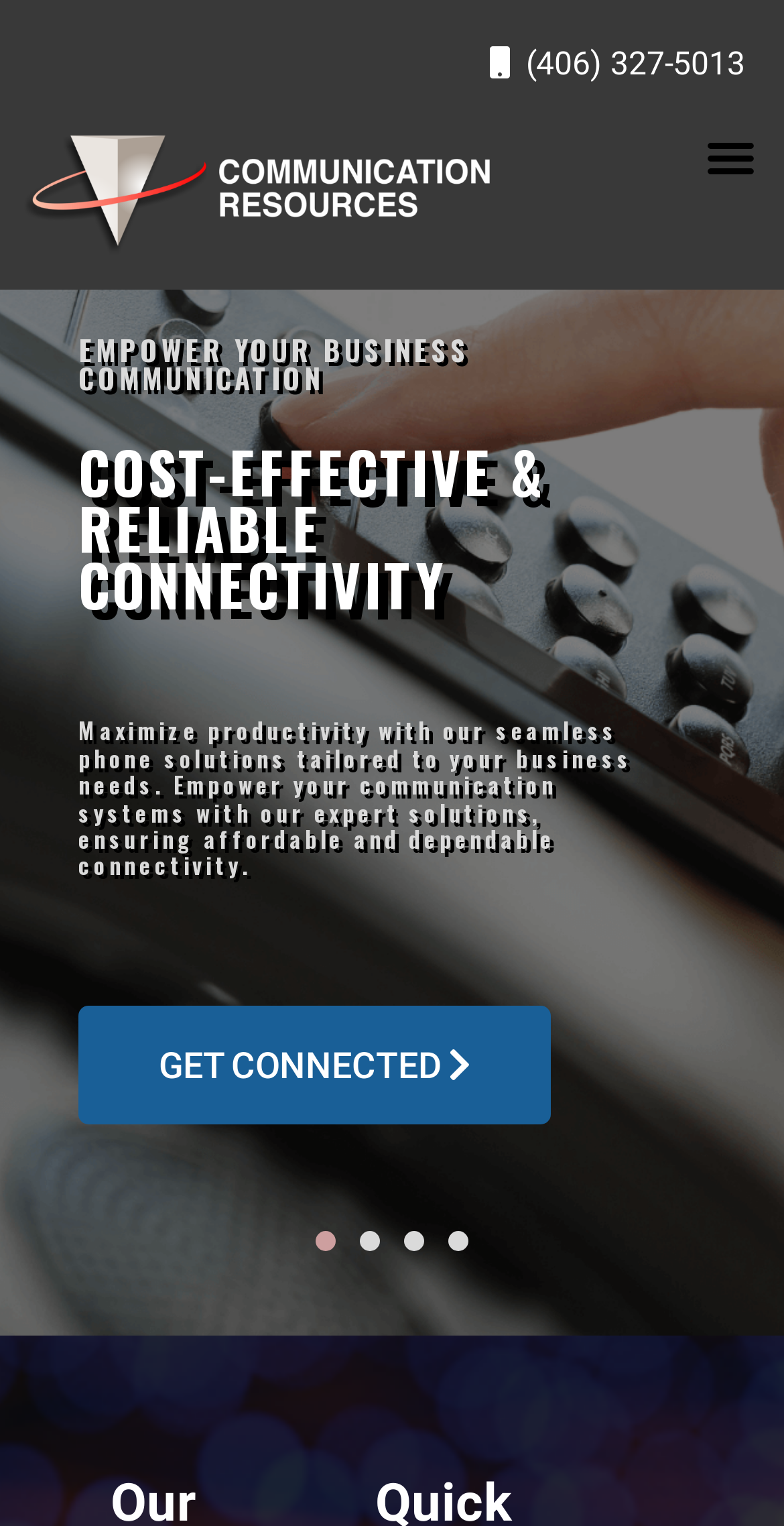What type of communication solutions are offered? Look at the image and give a one-word or short phrase answer.

Digital, VoIP, & Analog Phones